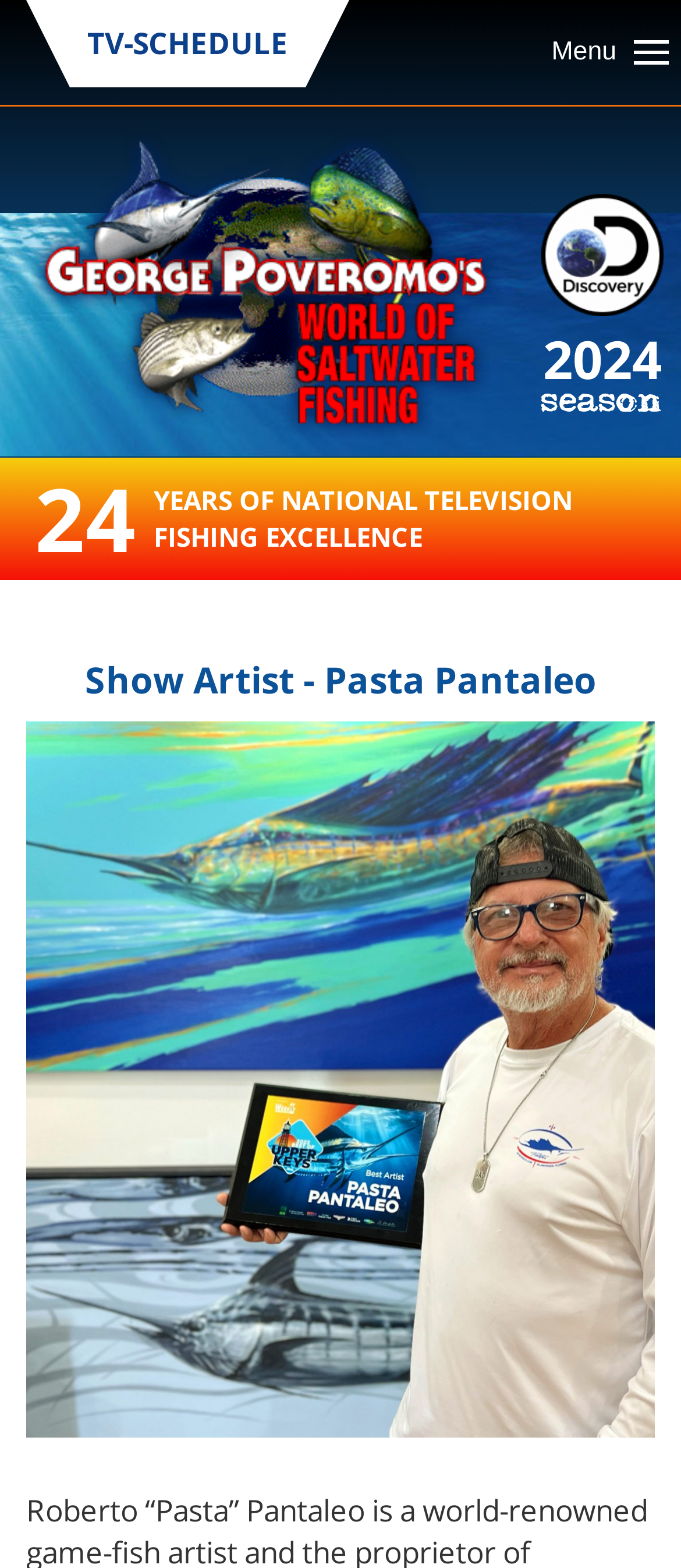Locate the bounding box of the UI element described in the following text: "News & Events".

None